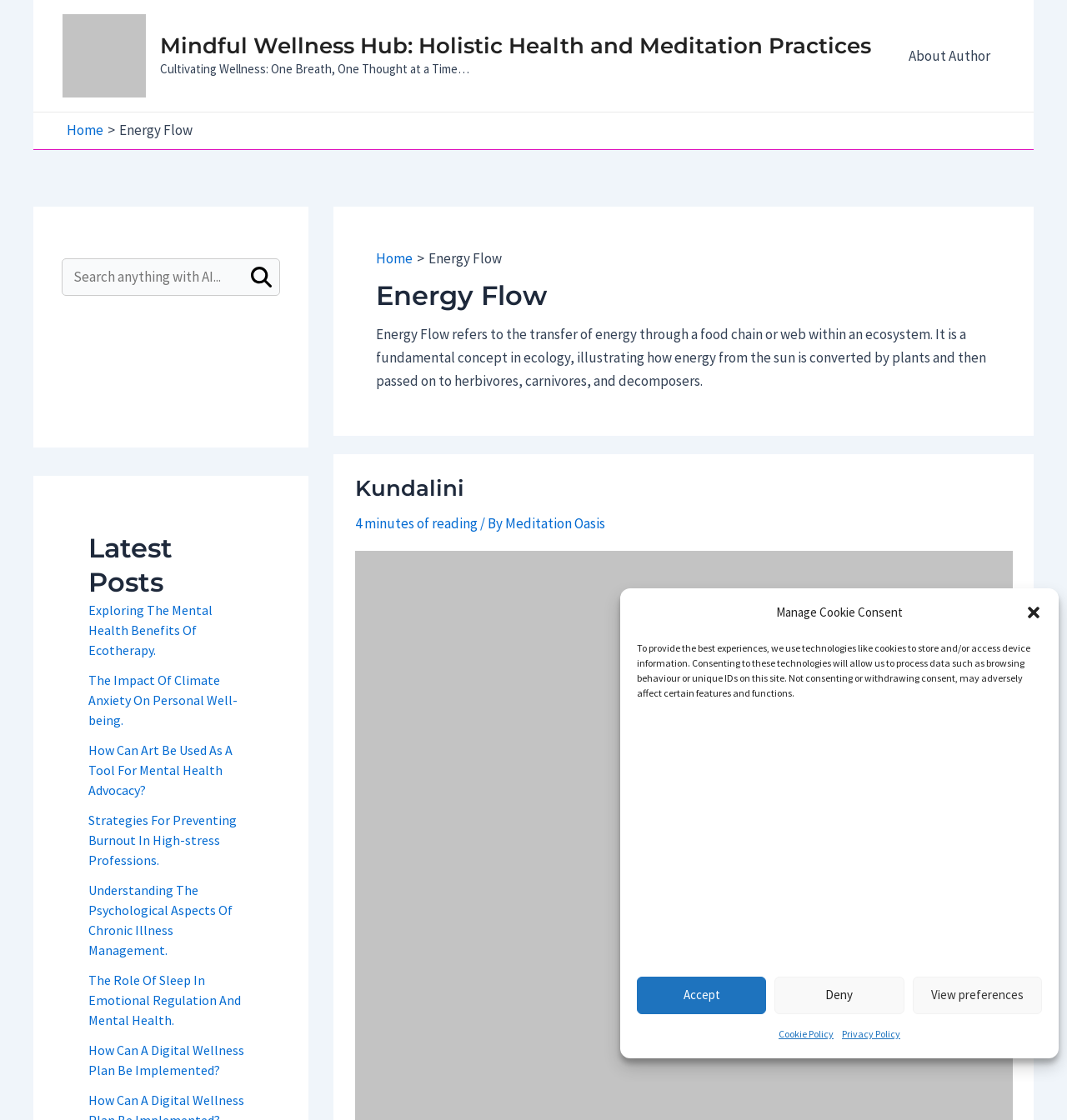Detail the various sections and features of the webpage.

This webpage is focused on the topic of energy flow, specifically in the context of ecosystems and its impact. At the top of the page, there is a dialog box for managing cookie consent, which includes buttons to accept, deny, or view preferences, as well as links to the cookie policy and privacy policy.

Below the dialog box, there are three links to the Mindful Wellness Hub, with accompanying images. The first link is located at the top left of the page, while the second link is positioned at the top center, and the third link is at the top right.

To the right of the links, there is a navigation menu with a link to the "About Author" page. Below the navigation menu, there is a breadcrumbs navigation bar with links to the "Home" page and a text label "Energy Flow".

On the left side of the page, there is a complementary section with a search textbox, an image, and a heading "Latest Posts". Below the heading, there are six links to various articles related to mental health and wellness.

In the main content area, there is a heading "Energy Flow" followed by a static text that explains the concept of energy flow in ecology. Below the text, there is a subheading "Kundalini" with a link to a related page. The main content area also includes a header with a static text "4 minutes of reading" and a link to the author "Meditation Oasis". Further down, there is a link to an unknown page and a static text that introduces the concept of Kundalini energy.